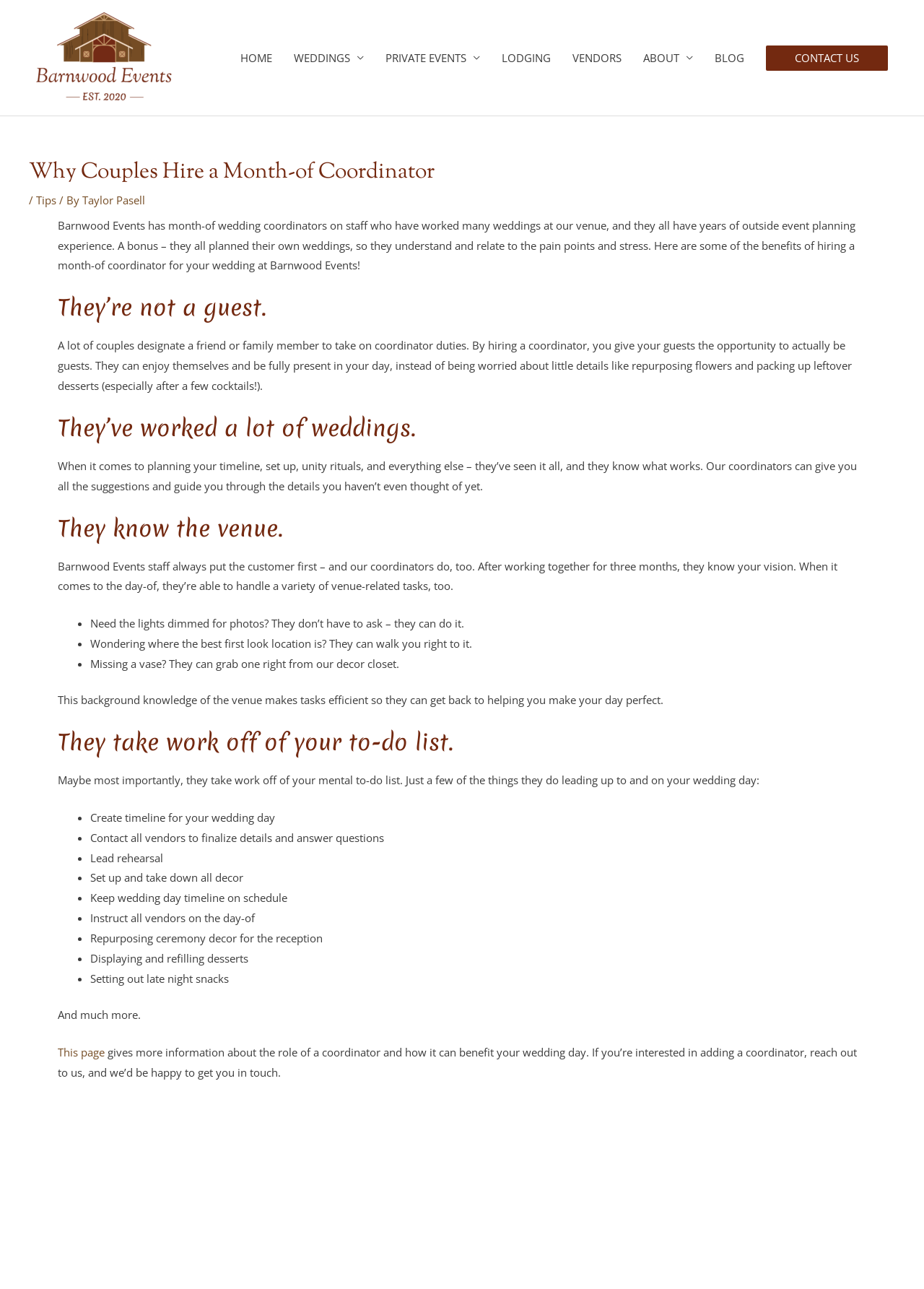Kindly determine the bounding box coordinates for the area that needs to be clicked to execute this instruction: "Click on the 'CONTACT US' link".

[0.829, 0.035, 0.961, 0.055]